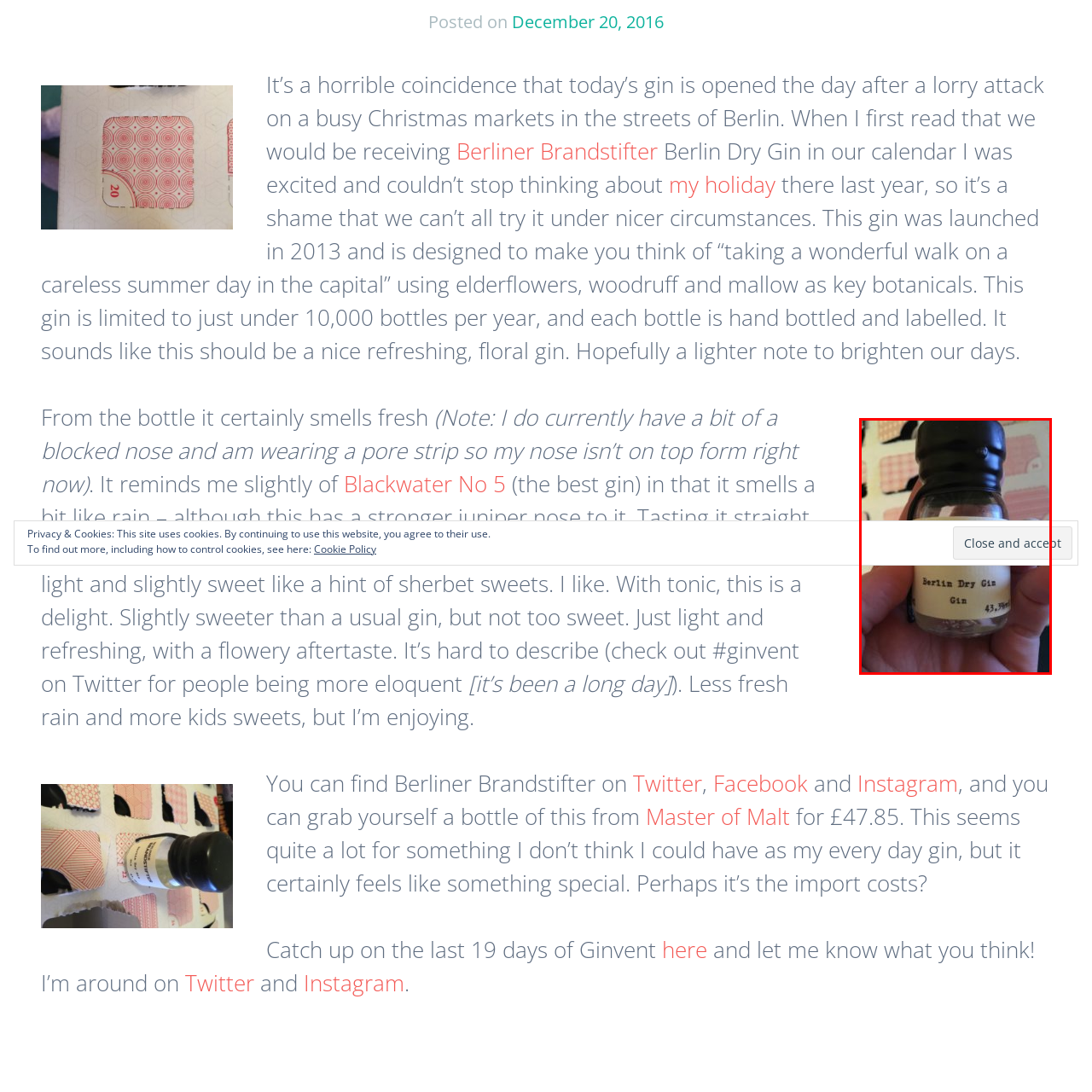Analyze the image surrounded by the red outline and answer the ensuing question with as much detail as possible based on the image:
What is the alcohol content of the gin?

The alcohol content of the gin is indicated on the label as 43.7%, which suggests that the spirit has a moderate to high level of alcohol content.